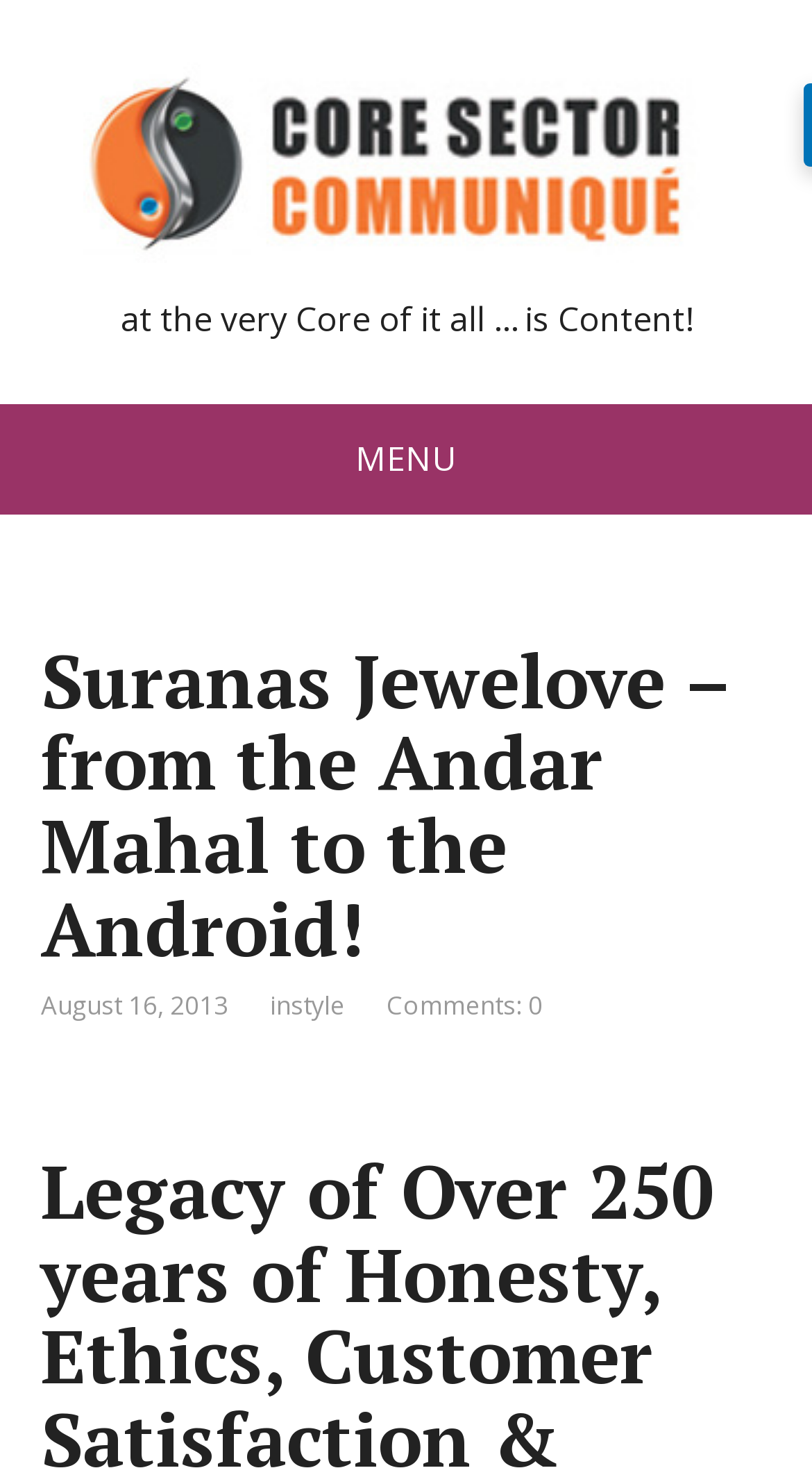What is the content at the core of it all?
Answer the question with a single word or phrase, referring to the image.

Content